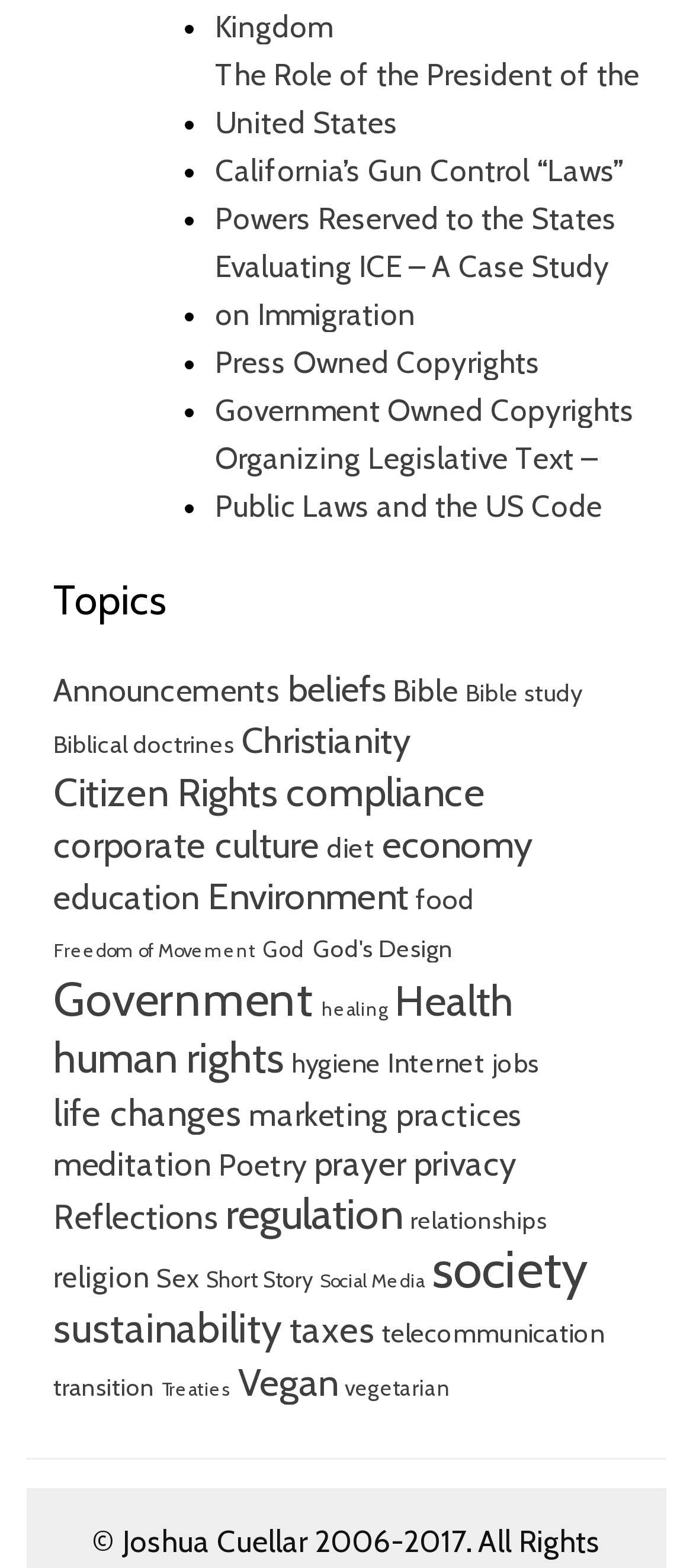Use one word or a short phrase to answer the question provided: 
What is the category with the most items?

society